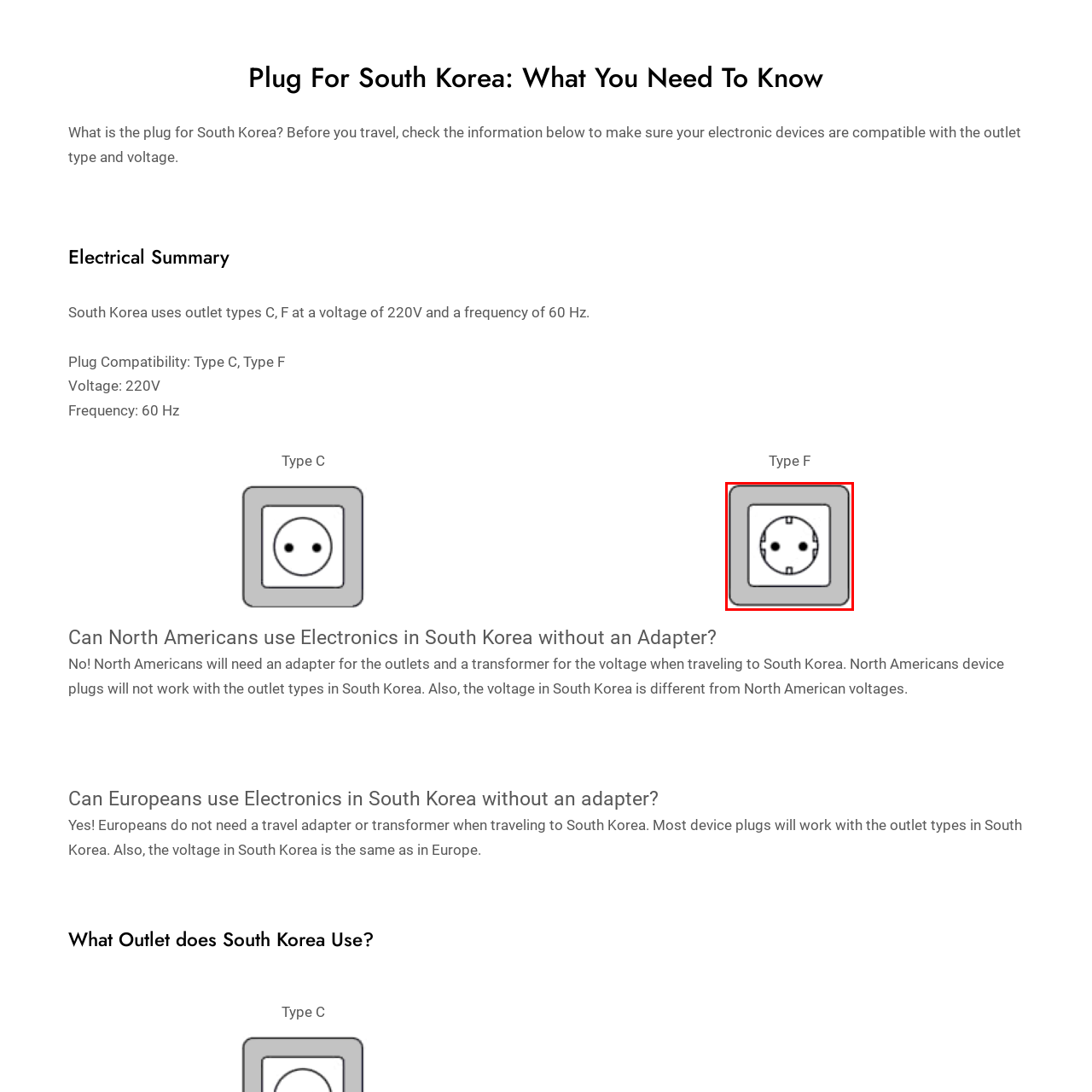What is another name for the Type F outlet?
Review the image highlighted by the red bounding box and respond with a brief answer in one word or phrase.

Schuko